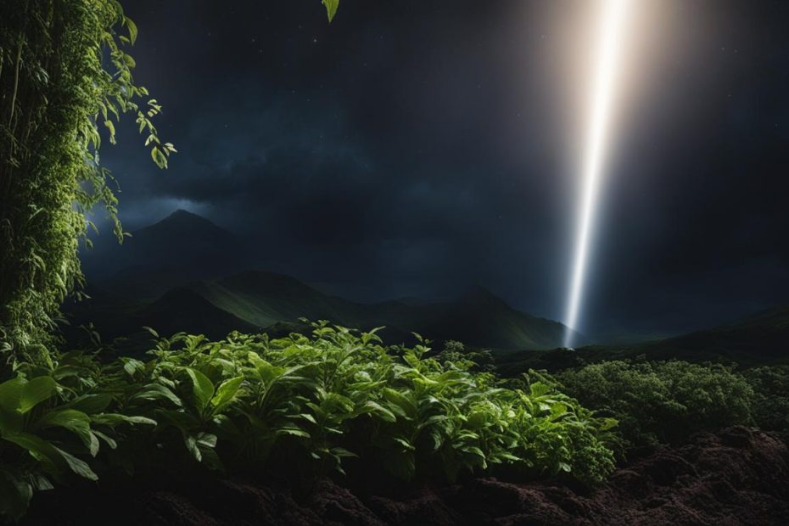From the details in the image, provide a thorough response to the question: What is the atmosphere of the image?

The caption describes the atmosphere of the image as tranquil yet powerful, symbolically inviting individuals to embrace positive thoughts and manifest their dreams into reality, evoking a sense of hope and inspiration.